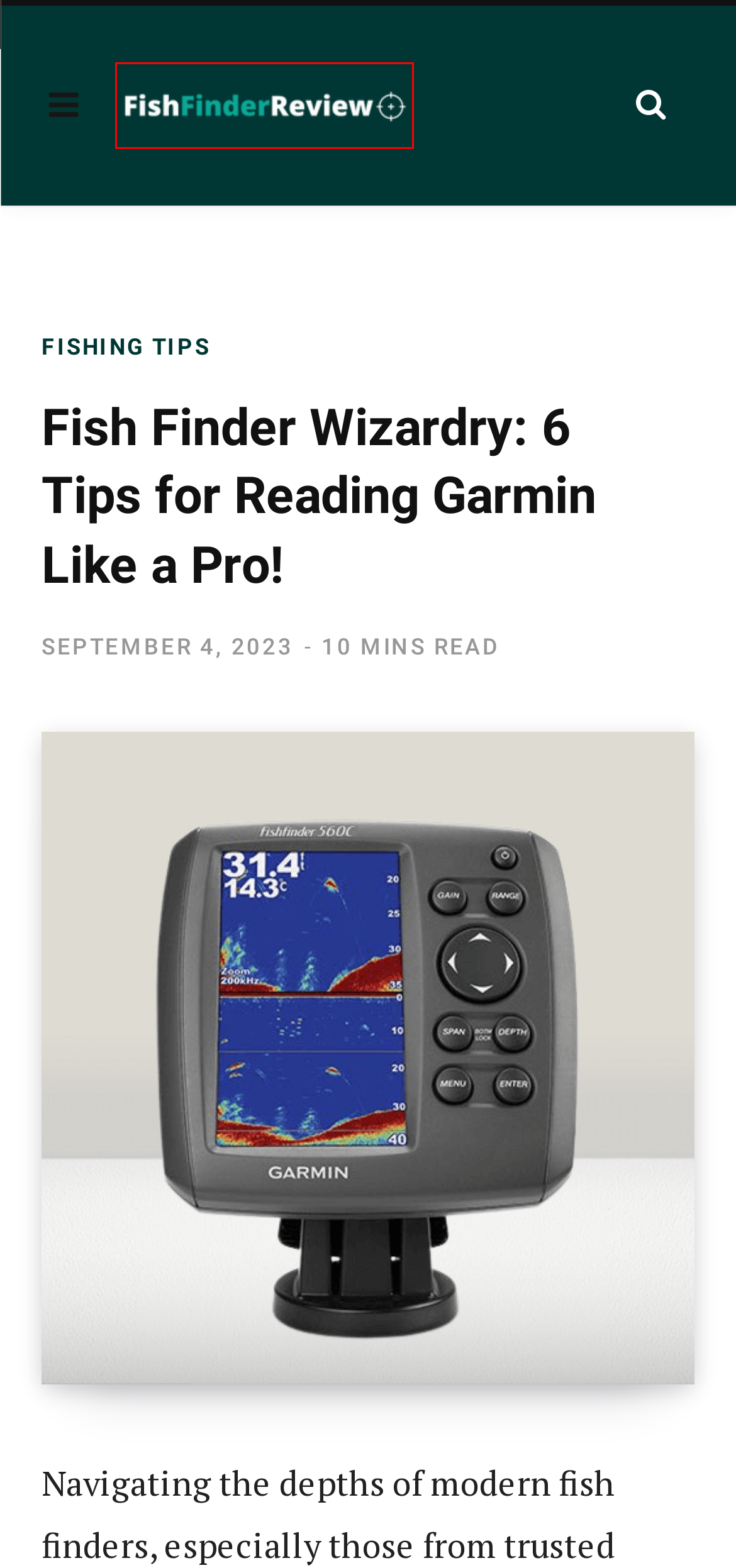Look at the screenshot of a webpage, where a red bounding box highlights an element. Select the best description that matches the new webpage after clicking the highlighted element. Here are the candidates:
A. Humminbird Archives » Fish Finder Review
B. Garmin Striker 4 Fish Finder Review [2023 Buyer's Guide]
C. Is a Fish Finder worth It? (Explain in Detail) - Fishfinderreview
D. Garmin Archives » Fish Finder Review
E. Fish Finder Review » Best Place For Fish Finder Buying Guide
F. Lowrance Archives » Fish Finder Review
G. Are Telescopic Fishing Rods Good? (A Detailed Guide) | FishFinderReview
H. Fishing Tips Archives » Fish Finder Review

E